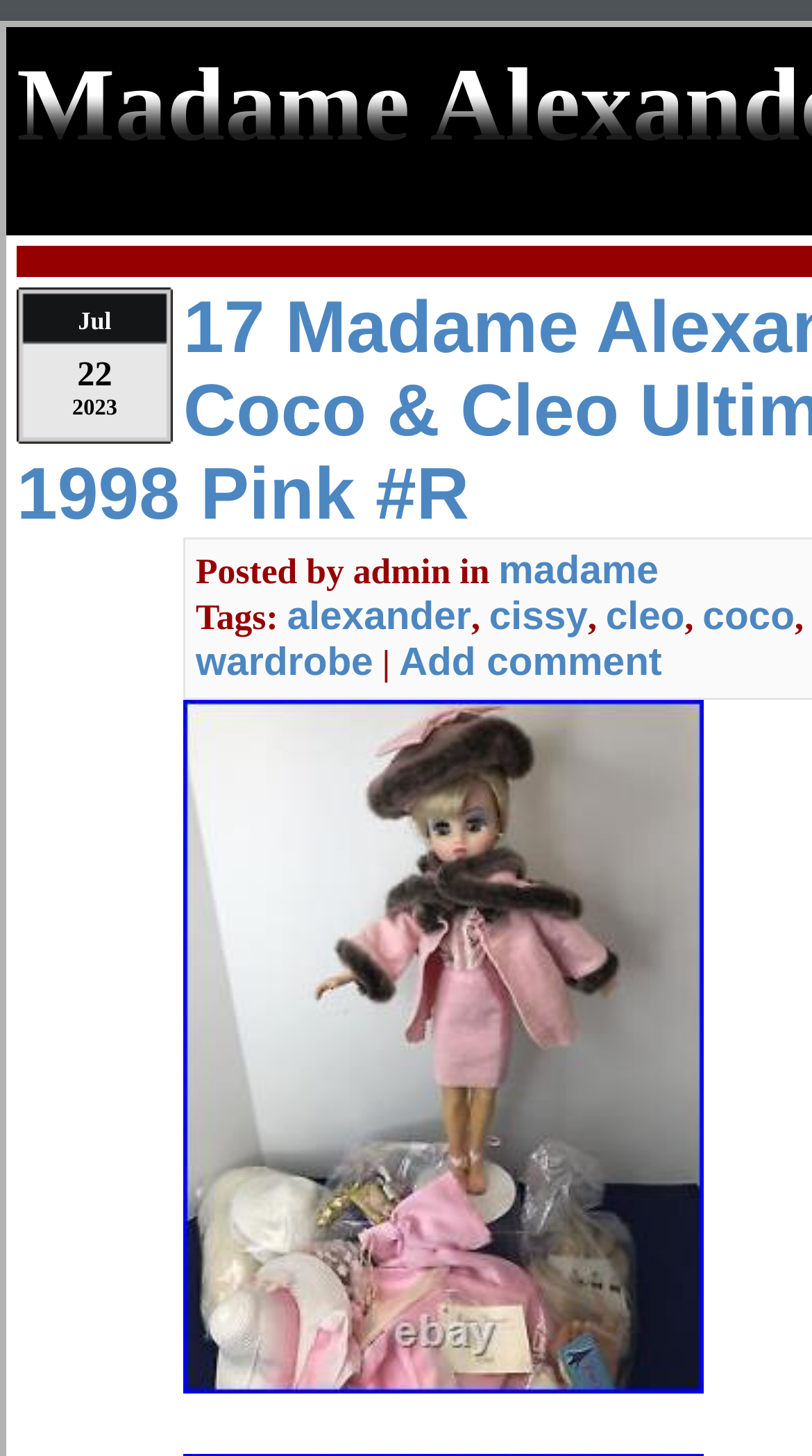Please answer the following question using a single word or phrase: What is the title of the post?

17 Madame Alexander Cissy Doll Coco & Cleo Ultimate Wardrobe 1998 Pink #R